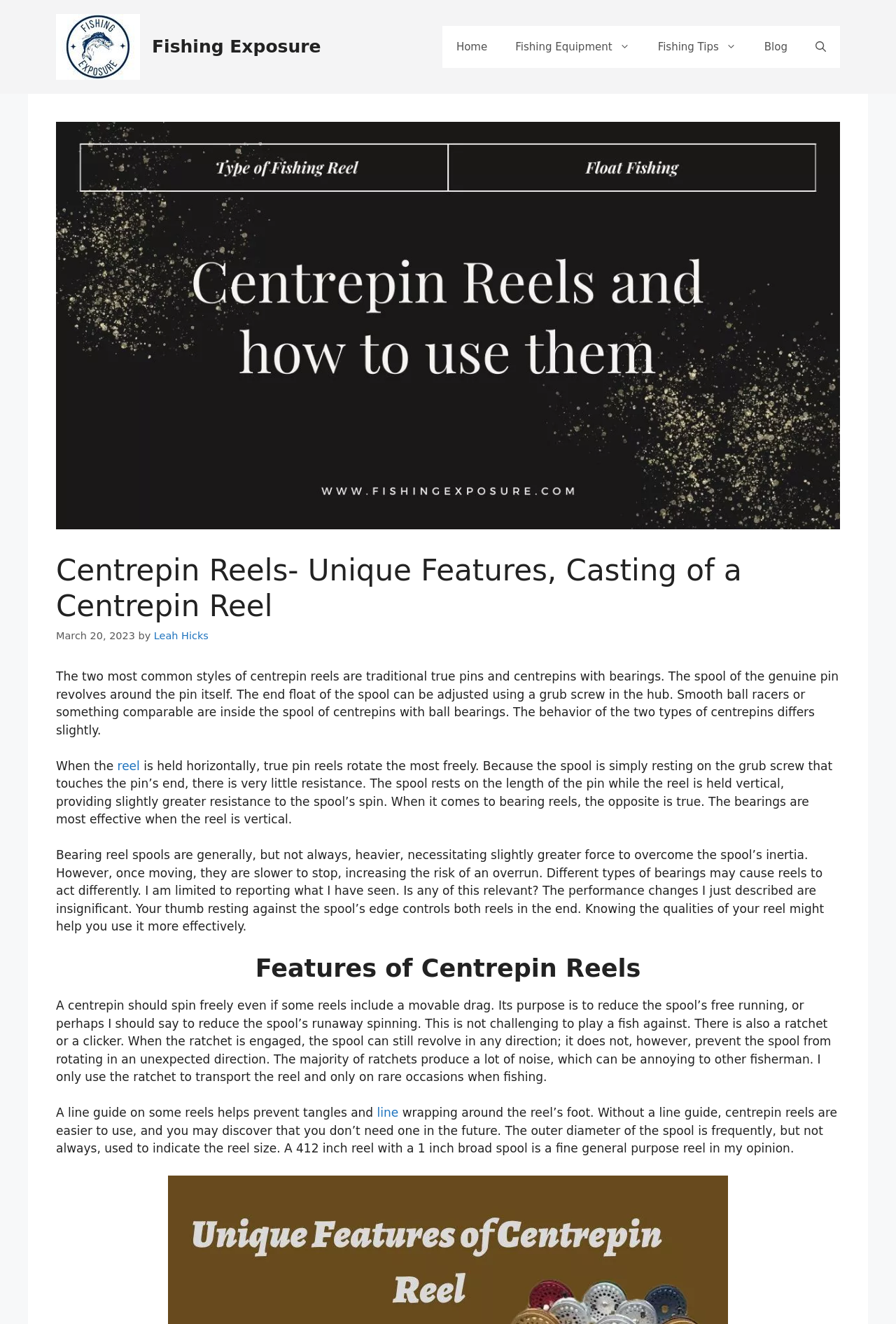What can be adjusted using a grub screw in the hub of a traditional true pin reel?
Please utilize the information in the image to give a detailed response to the question.

The webpage describes the unique features of centrepin reels, and in the first paragraph, it mentions that the end float of the spool can be adjusted using a grub screw in the hub of a traditional true pin reel.